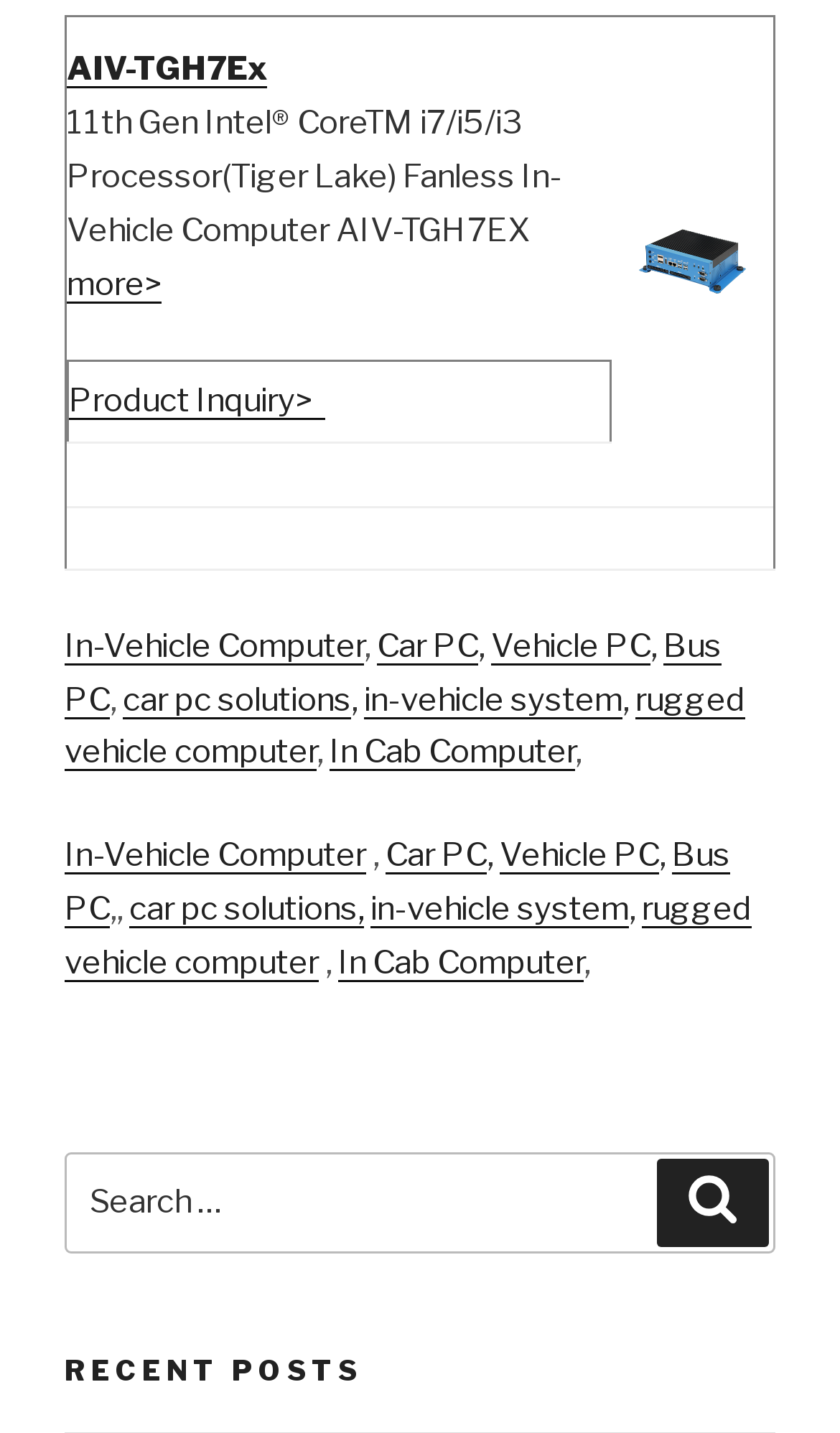Determine the bounding box coordinates of the clickable region to follow the instruction: "Search for a product".

[0.077, 0.803, 0.923, 0.875]